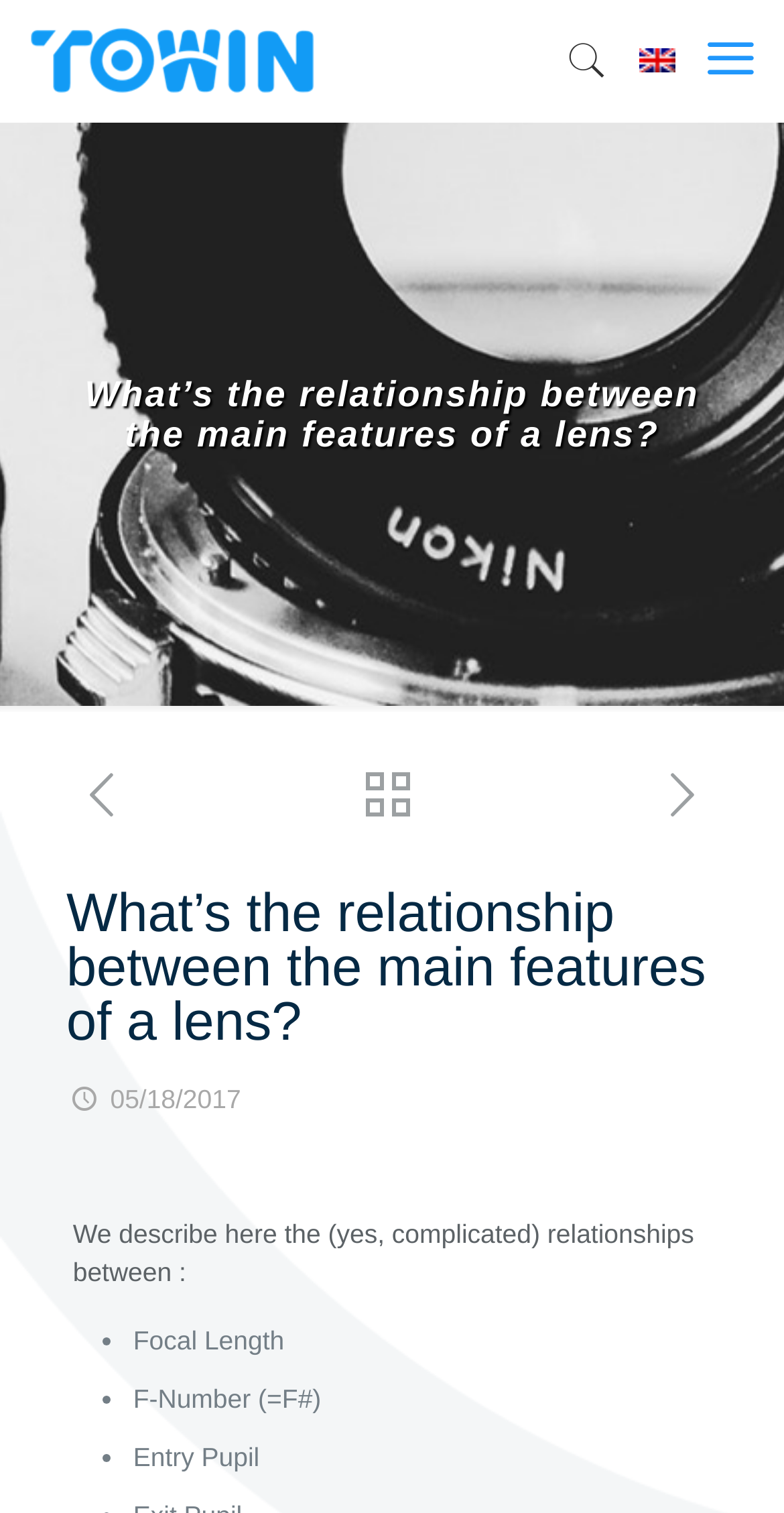How many social media links are there?
Kindly answer the question with as much detail as you can.

There are three social media links on the webpage, which can be identified by the link elements with the Unicode characters '', '', and ''.